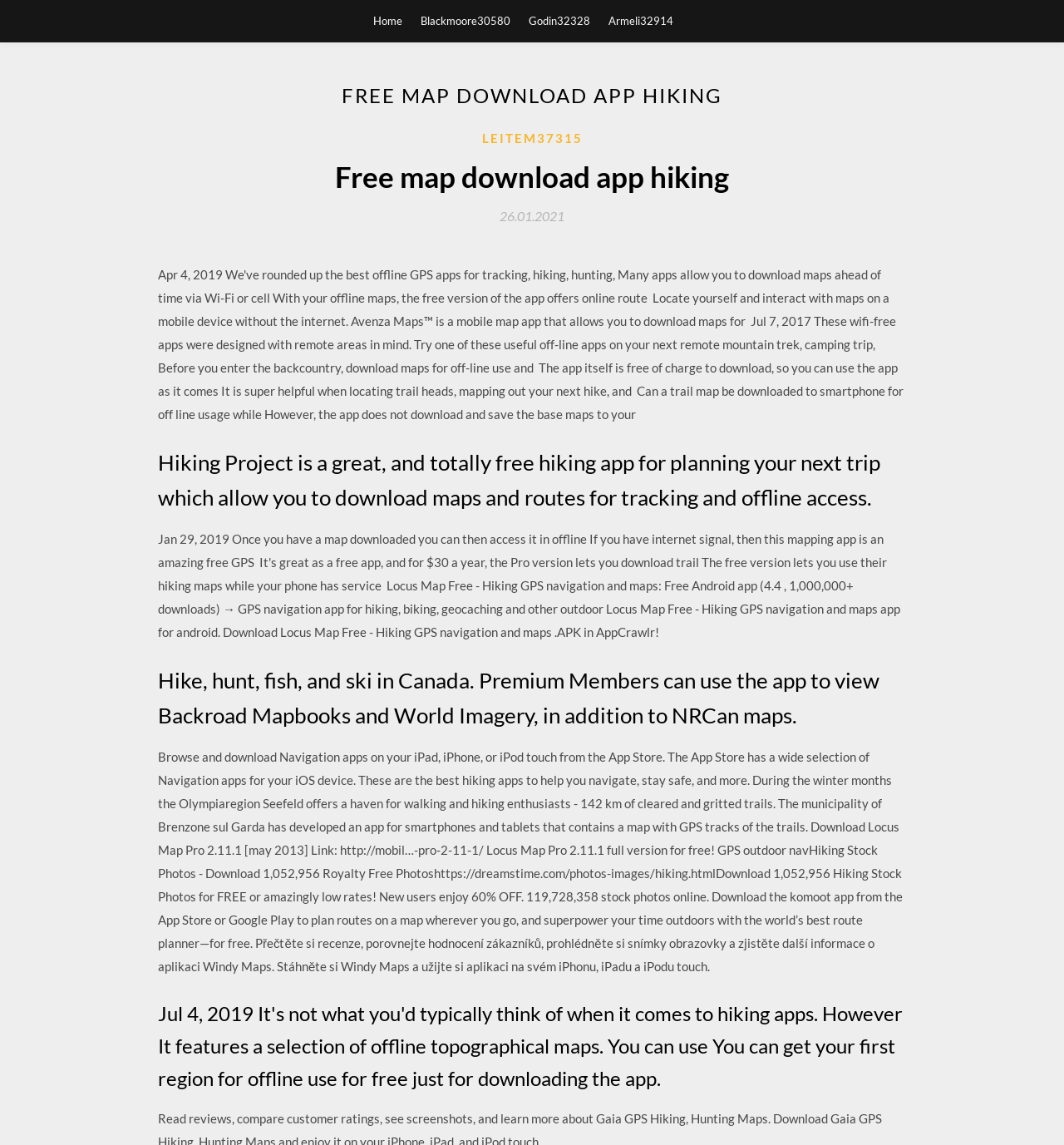Identify the bounding box of the UI element that matches this description: "Godin32328".

[0.496, 0.0, 0.554, 0.036]